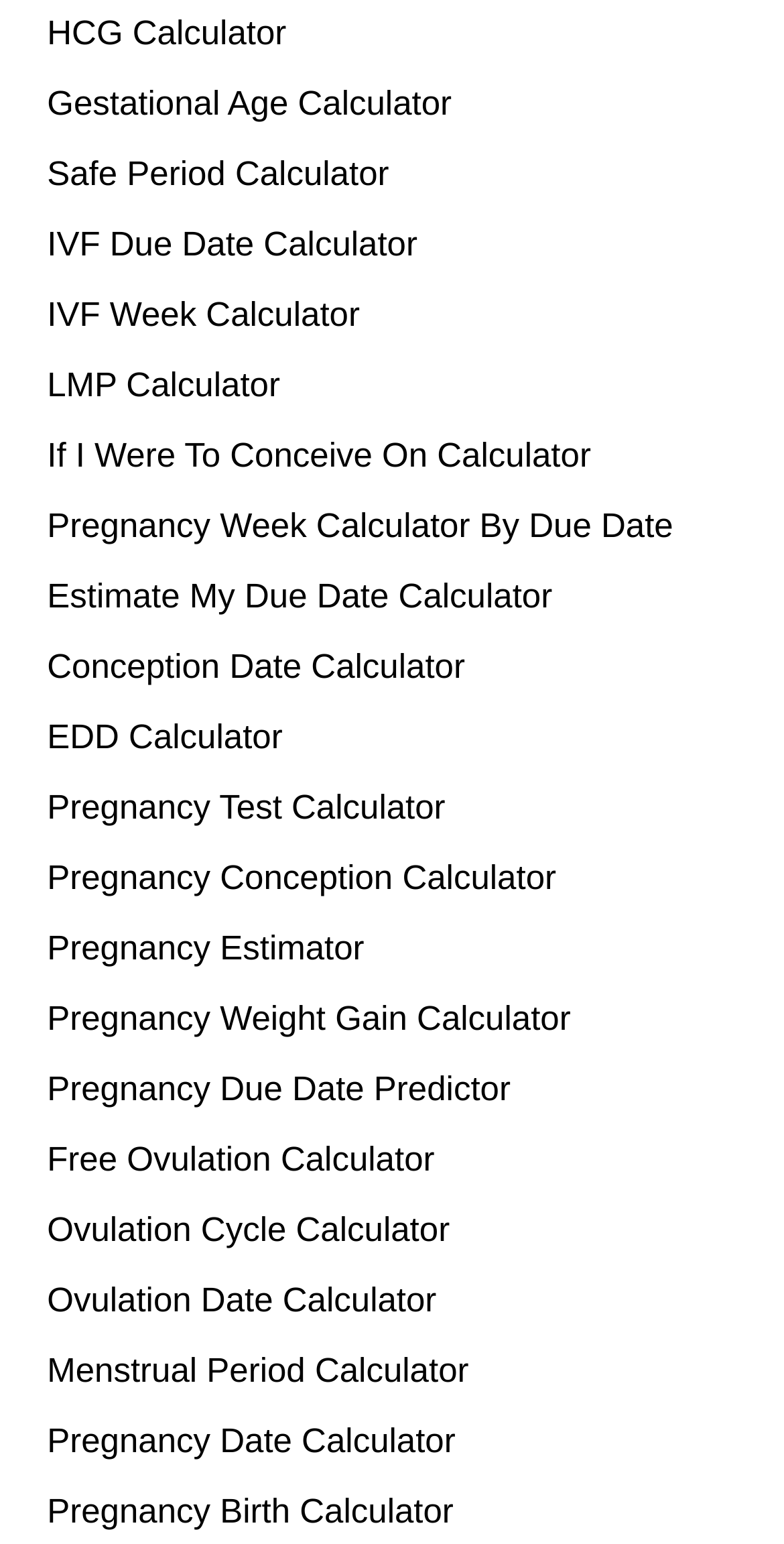Determine the bounding box coordinates (top-left x, top-left y, bottom-right x, bottom-right y) of the UI element described in the following text: Pregnancy Due Date Predictor

[0.06, 0.687, 0.94, 0.723]